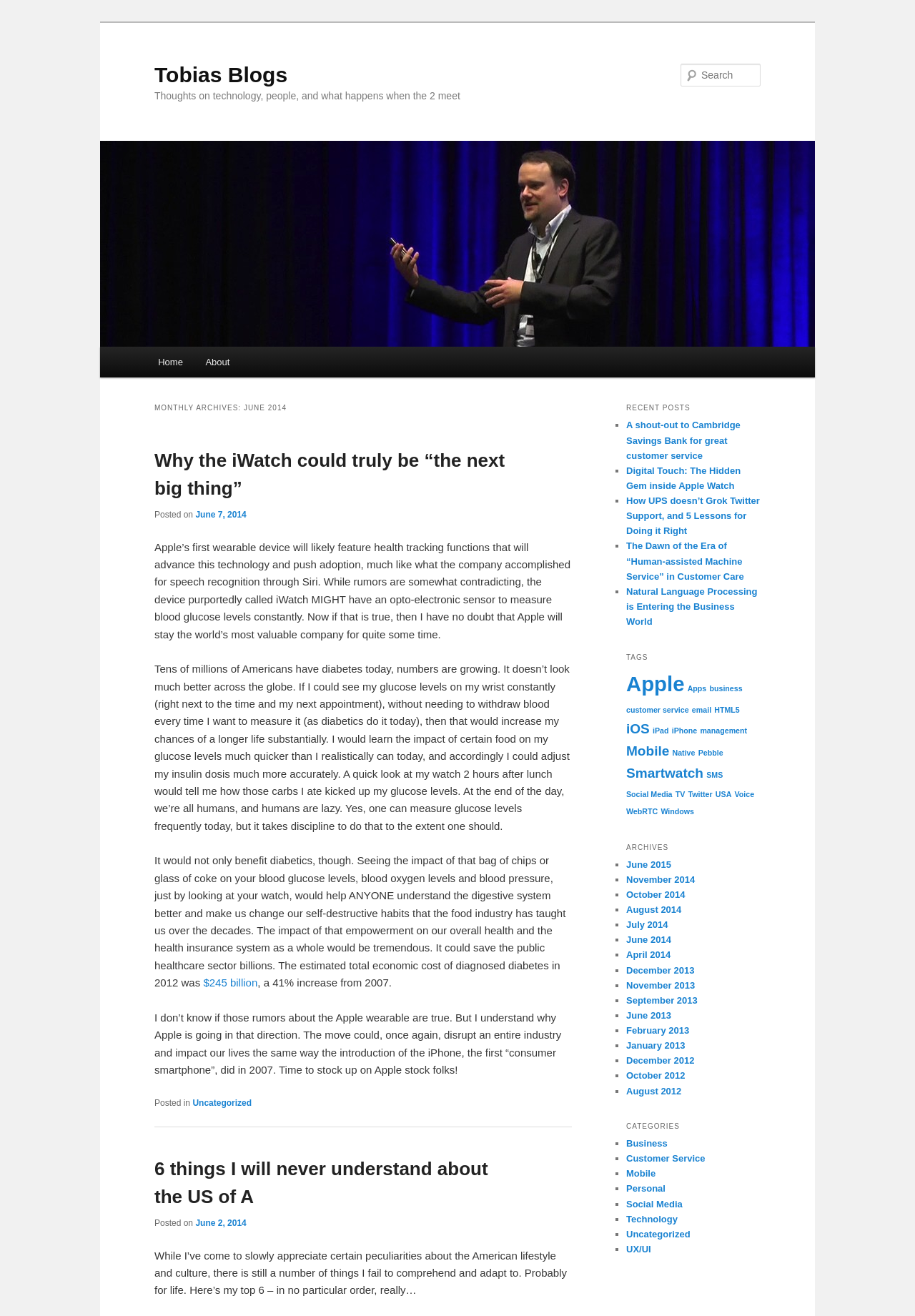What is the date of the second article?
Answer the question with a detailed and thorough explanation.

The date of the second article can be found by reading the text 'Posted on June 2, 2014' which is located below the heading element with the text '6 things I will never understand about the US of A'.